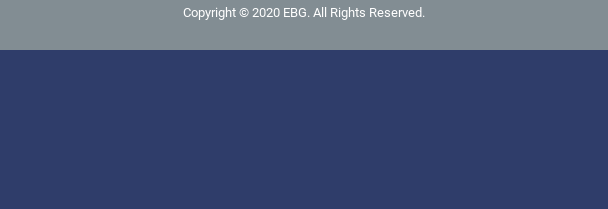What is the purpose of the copyright notice?
Refer to the image and provide a thorough answer to the question.

The copyright notice serves to protect the intellectual property rights of EBG, indicating that all content within the associated materials is legally safeguarded, as stated in the caption.